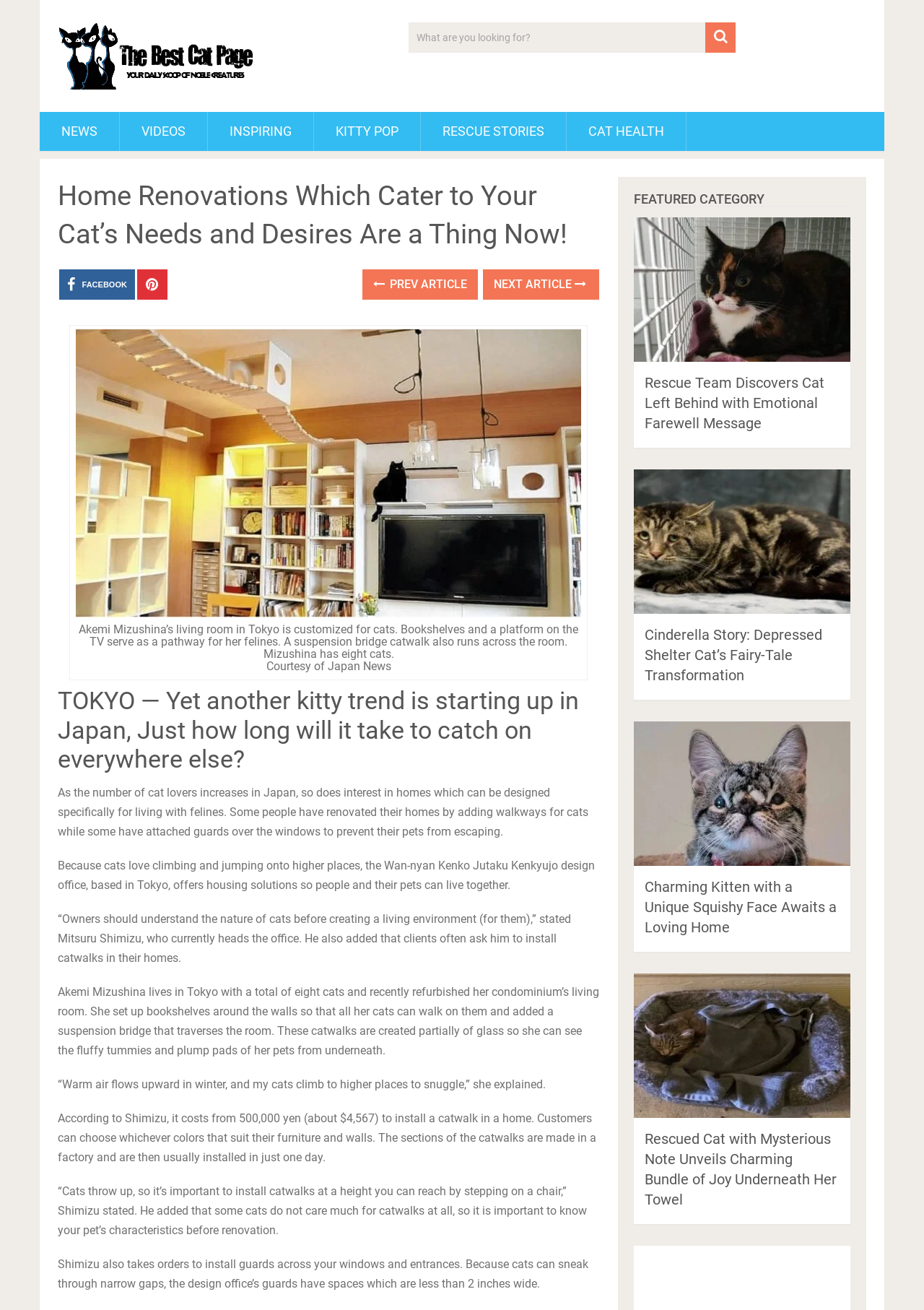Use a single word or phrase to answer the question:
What is the material used for the catwalks created by Shimizu's design office?

glass